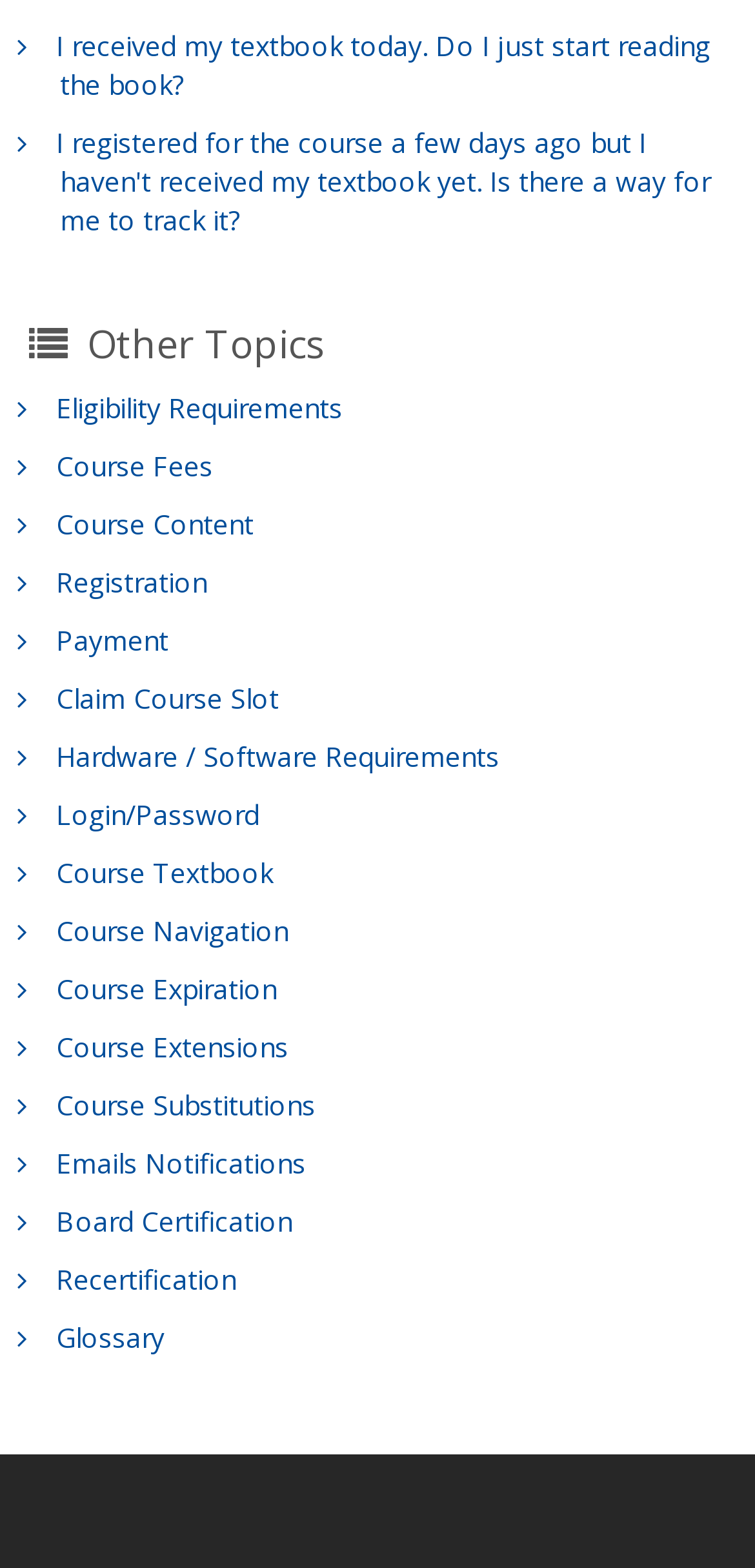What is the first topic discussed?
Please look at the screenshot and answer using one word or phrase.

Receiving textbook